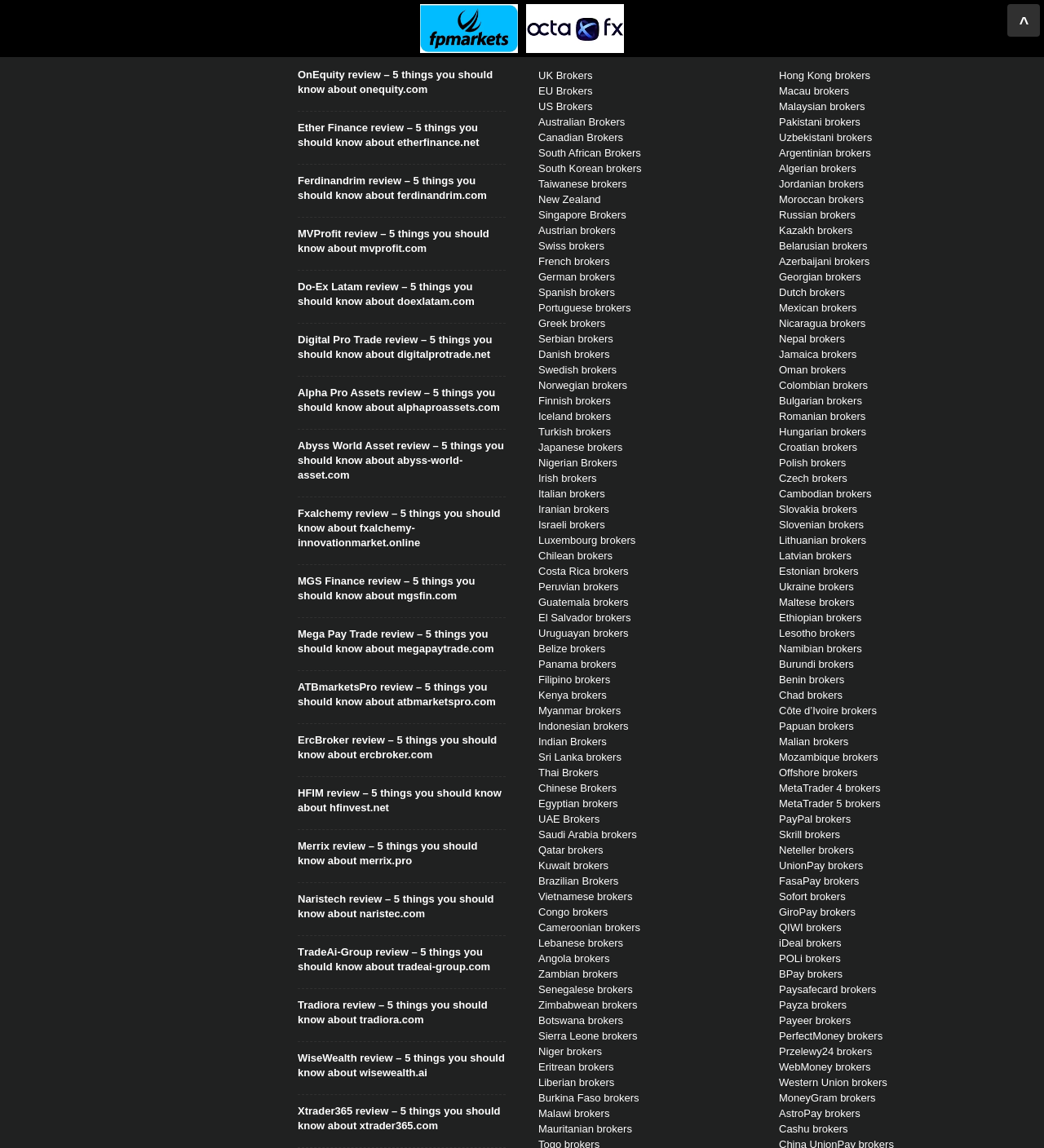How many countries are represented in the 'FOREX BROKERS LISTS' section?
Based on the image, provide a one-word or brief-phrase response.

25